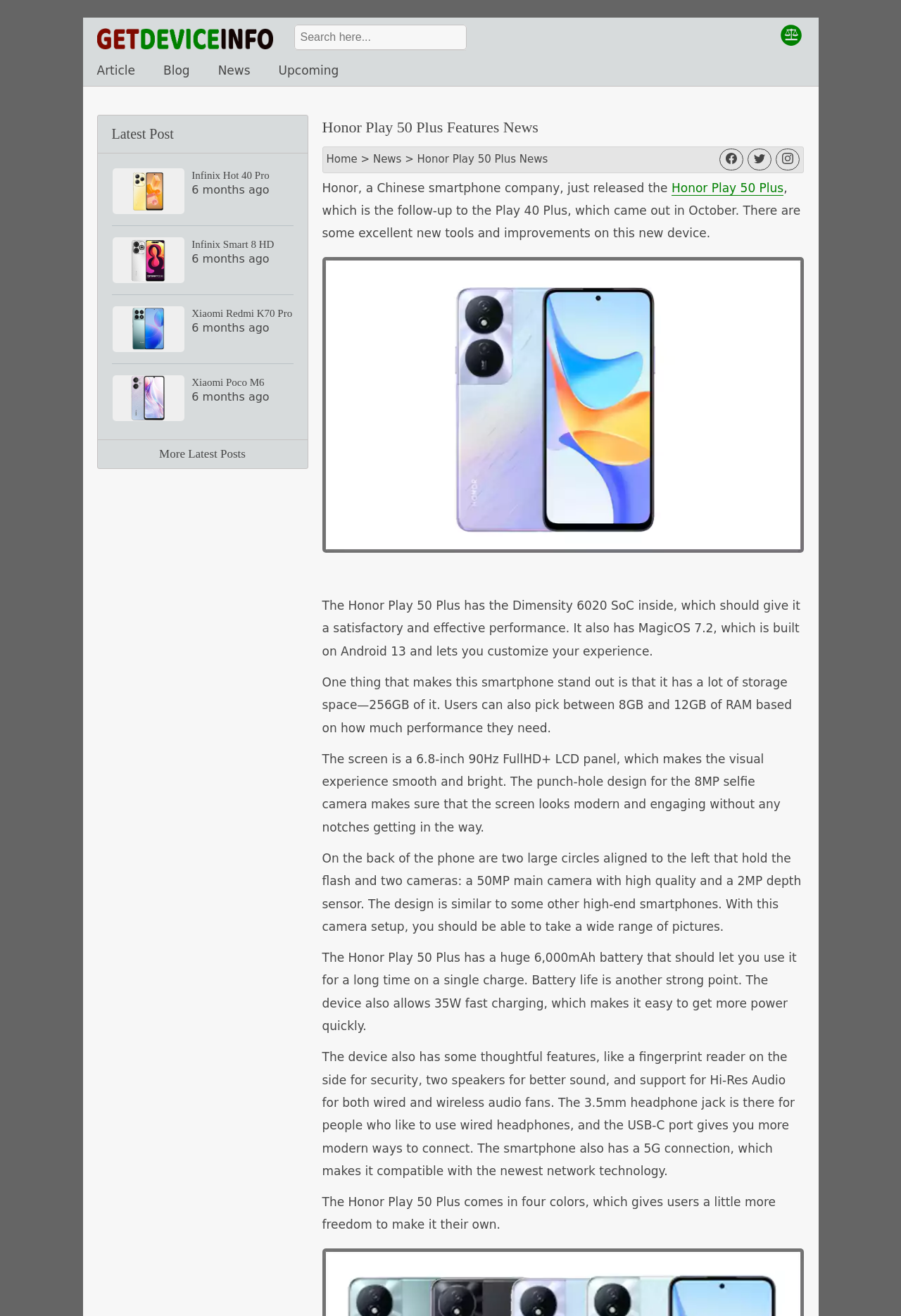Locate the bounding box coordinates of the element that should be clicked to fulfill the instruction: "Compare devices".

[0.863, 0.019, 0.893, 0.037]